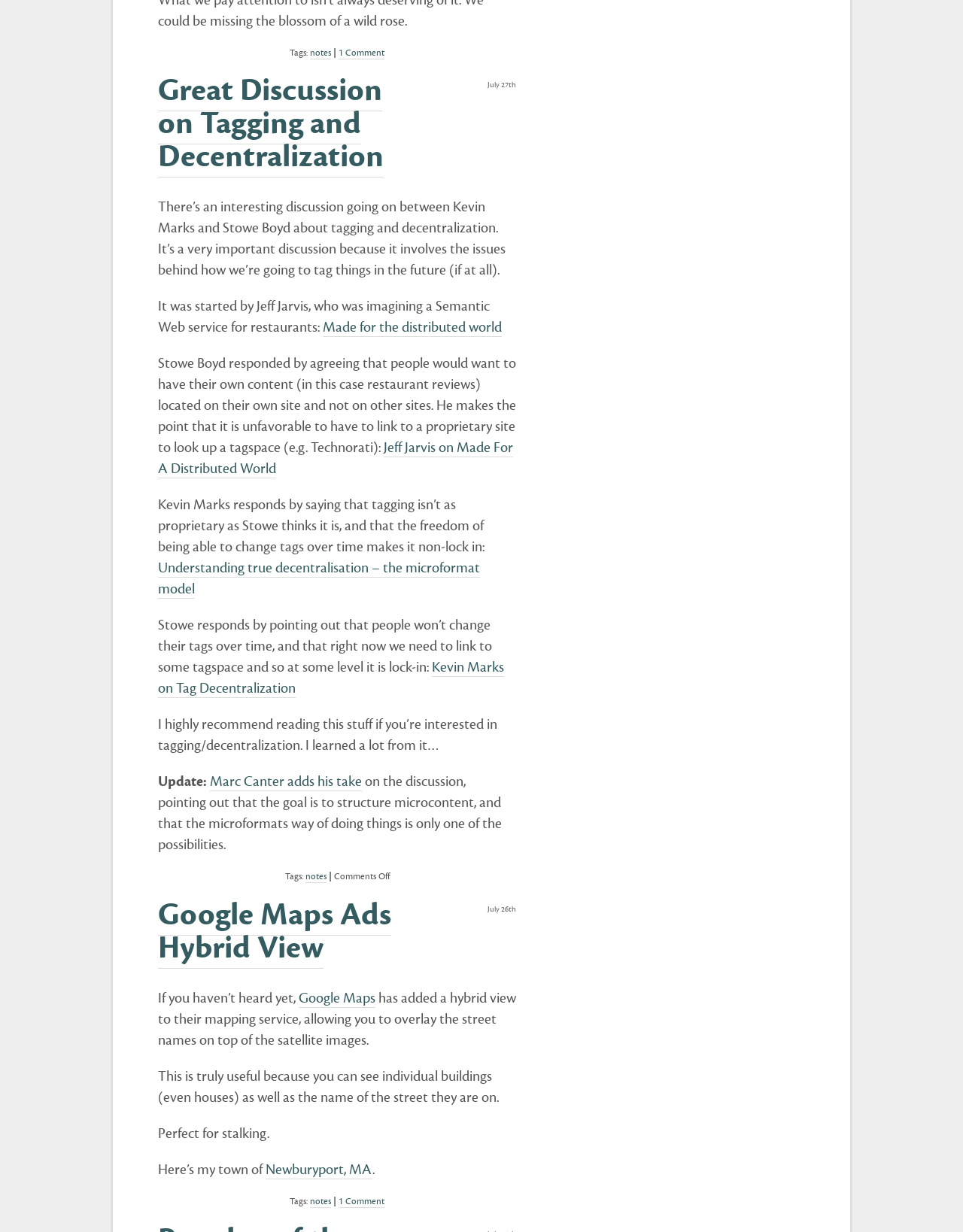Find and indicate the bounding box coordinates of the region you should select to follow the given instruction: "Check the comments on 'Google Maps Ads Hybrid View'".

[0.352, 0.971, 0.399, 0.981]